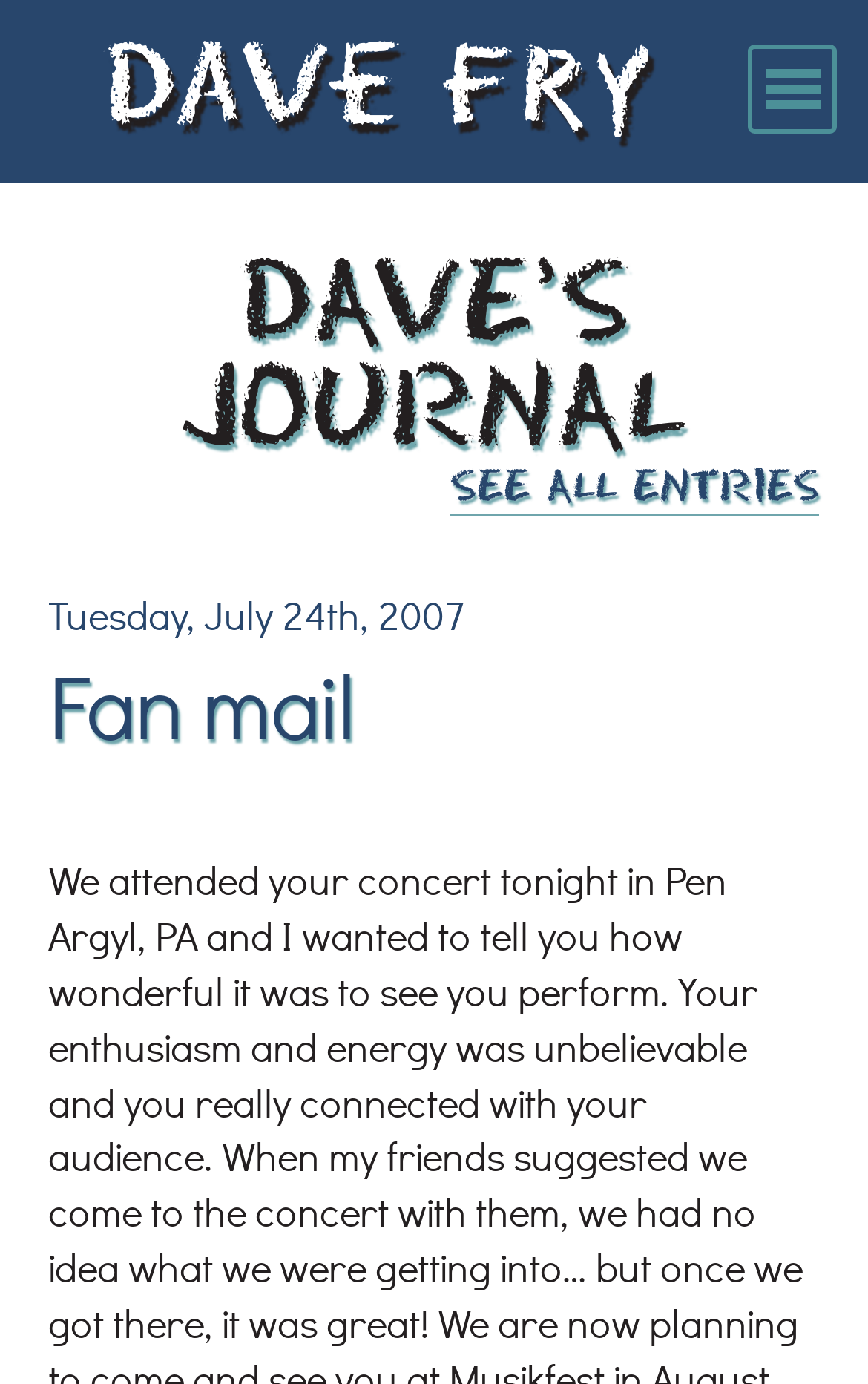Respond with a single word or short phrase to the following question: 
What is the date mentioned in the journal entry?

Tuesday, July 24, 2007